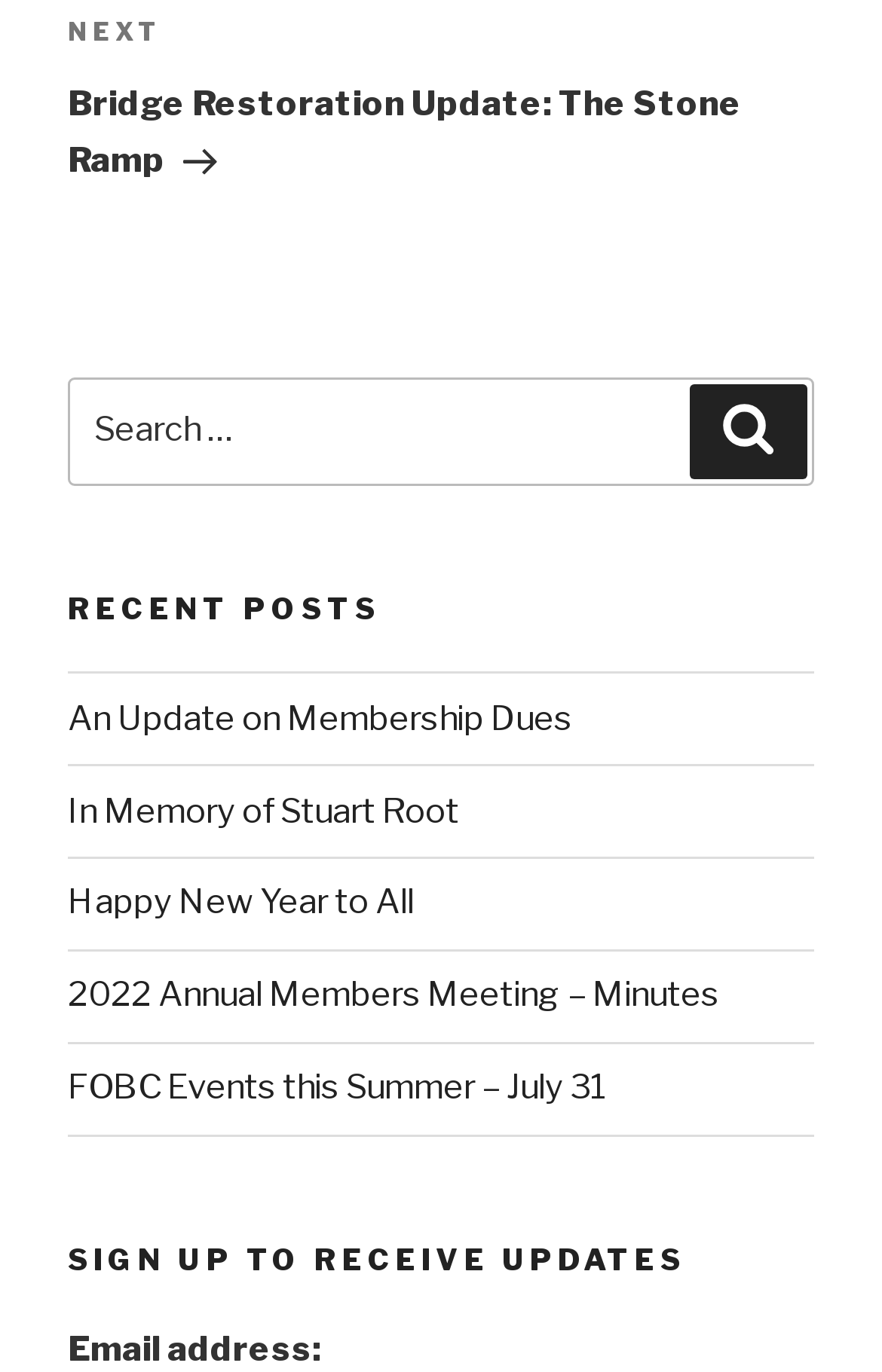What is the title of the first recent post?
Based on the screenshot, provide your answer in one word or phrase.

Next Post Bridge Restoration Update